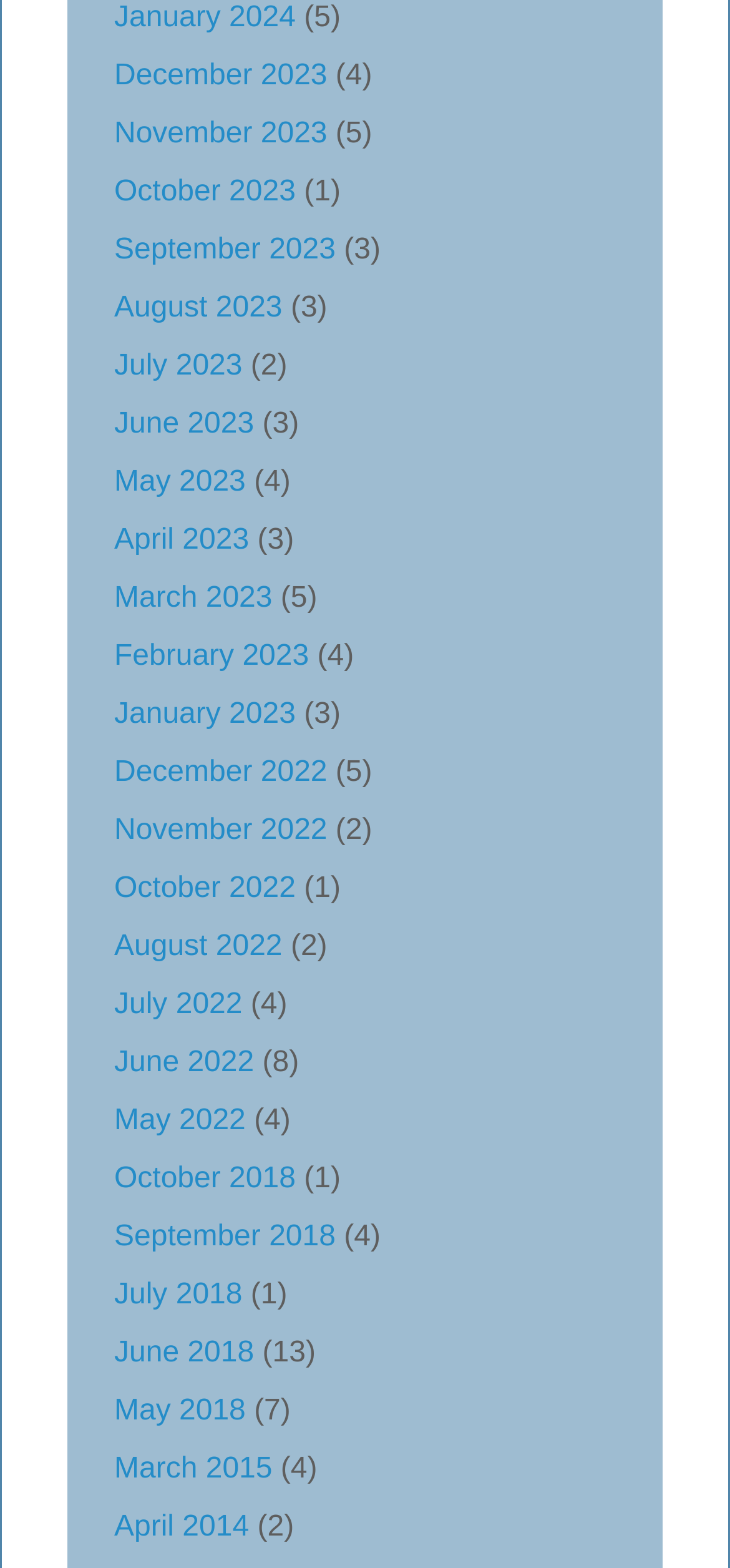Find the bounding box coordinates for the element that must be clicked to complete the instruction: "Browse October 2023". The coordinates should be four float numbers between 0 and 1, indicated as [left, top, right, bottom].

[0.156, 0.112, 0.405, 0.132]